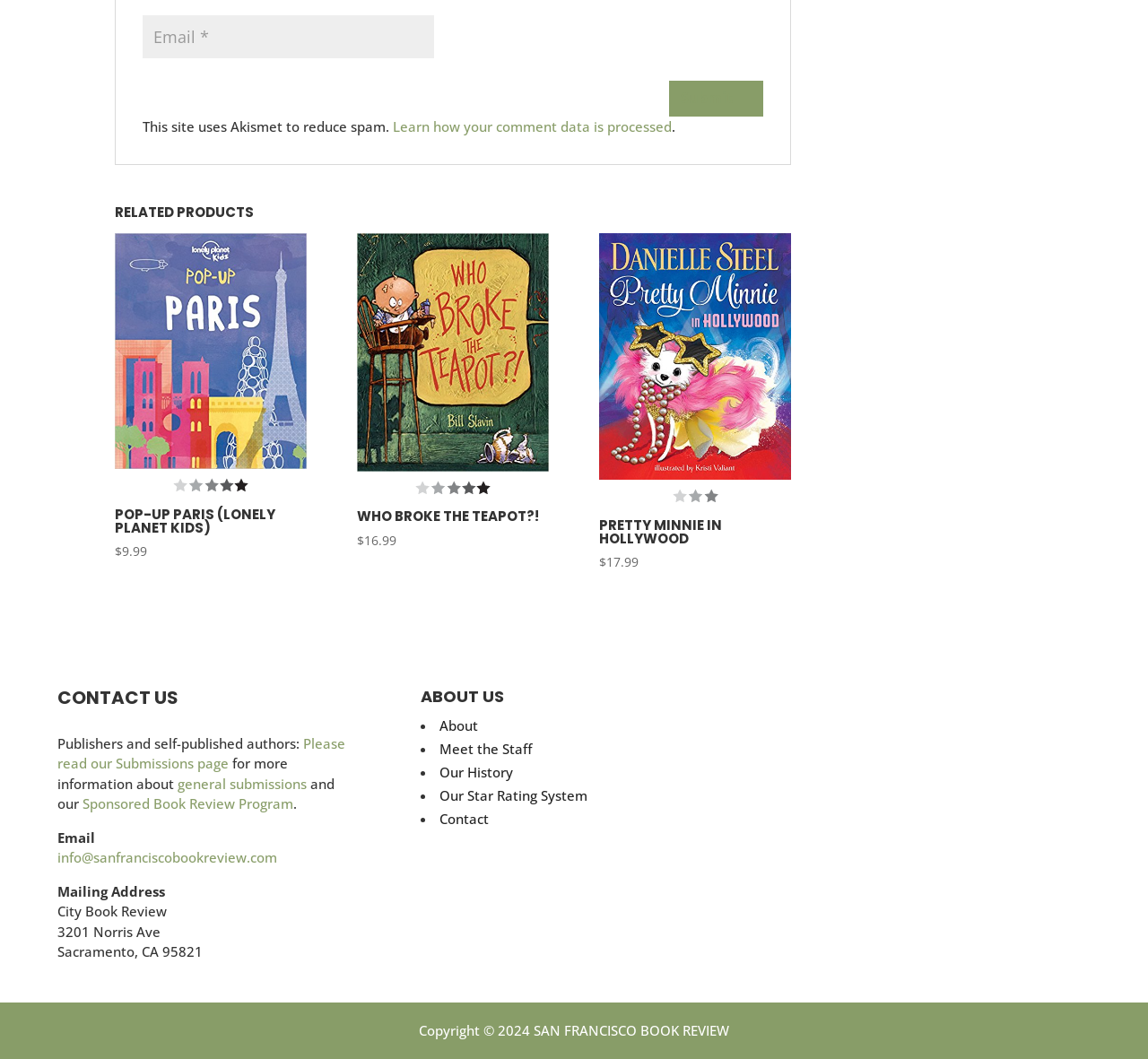Given the description: "Donation", determine the bounding box coordinates of the UI element. The coordinates should be formatted as four float numbers between 0 and 1, [left, top, right, bottom].

None